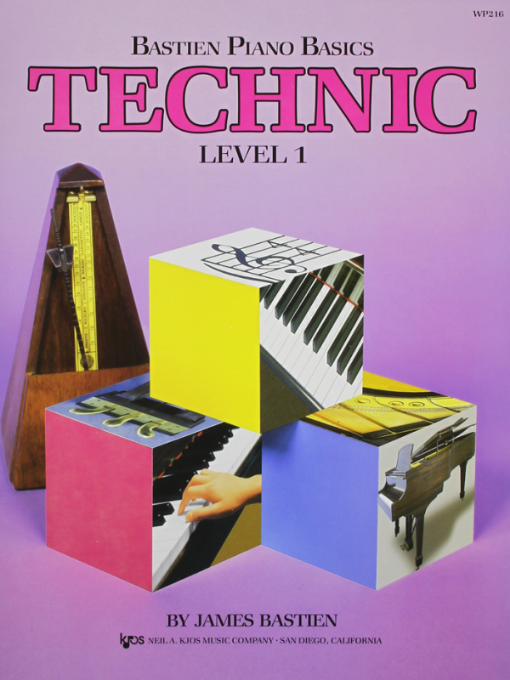What is the purpose of the metronome on the cover?
Based on the image, respond with a single word or phrase.

To reinforce rhythm and timing